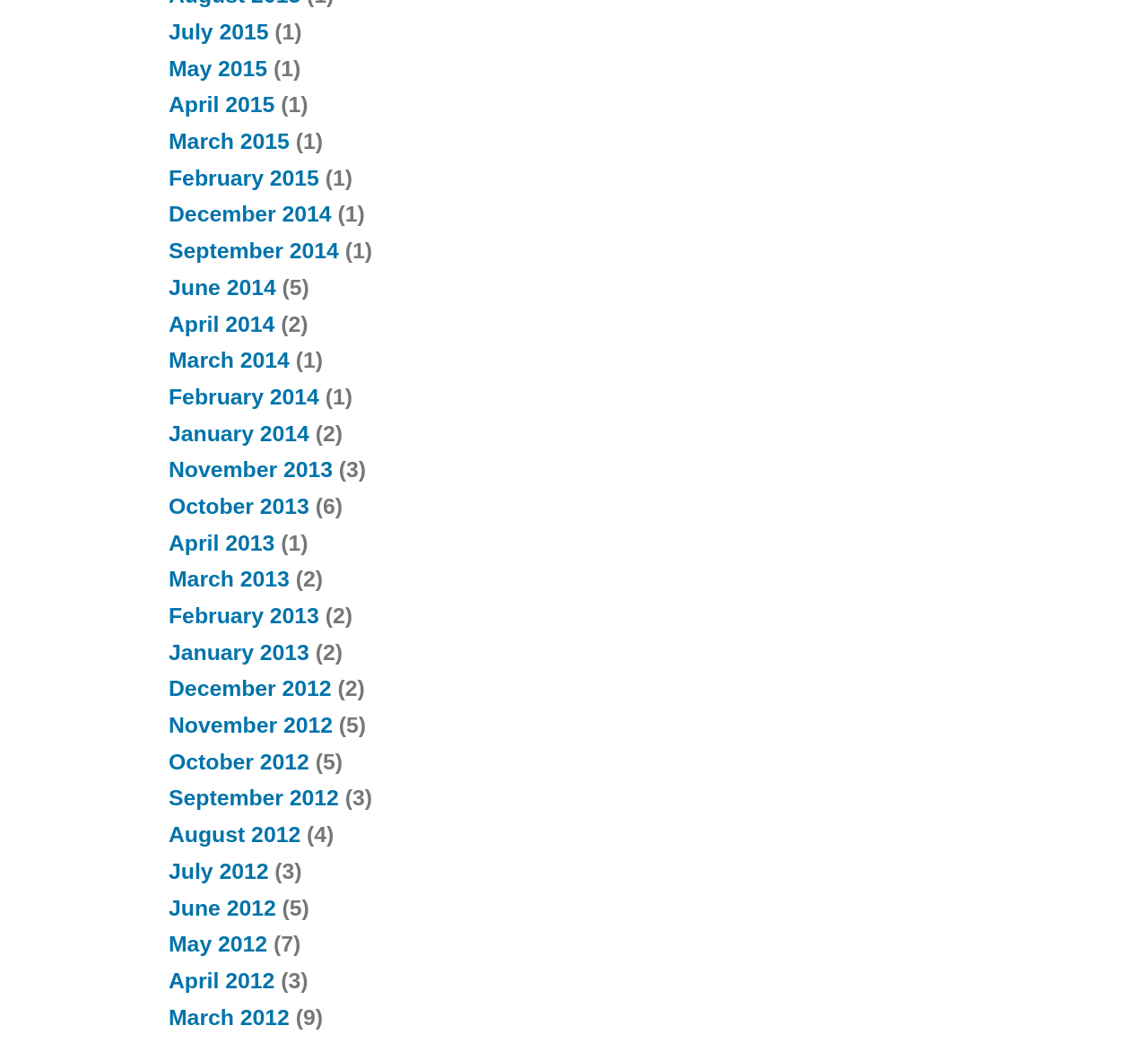Refer to the image and offer a detailed explanation in response to the question: What is the month with the most links?

After examining the list of links, I found that the month with the most links is March 2012, which has 9 links associated with it, indicated by the StaticText '(9)' next to the link.